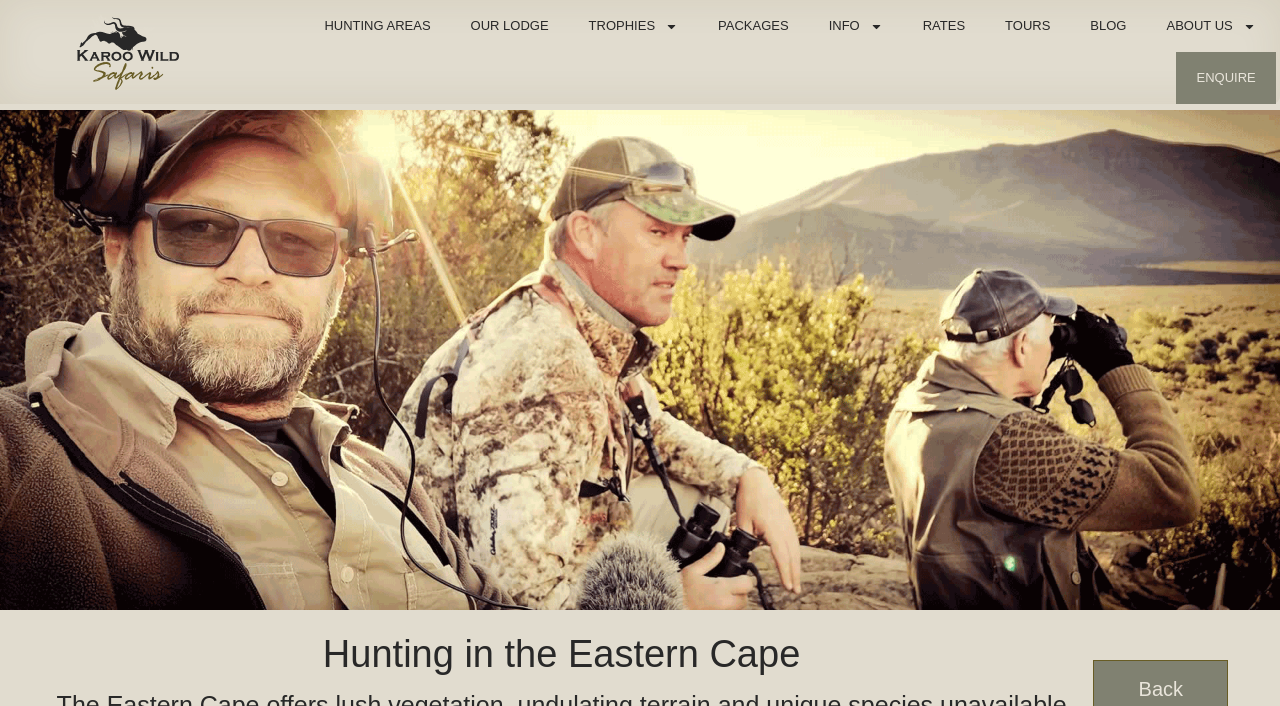Find the bounding box coordinates of the element I should click to carry out the following instruction: "View HUNTING AREAS".

[0.238, 0.0, 0.352, 0.074]